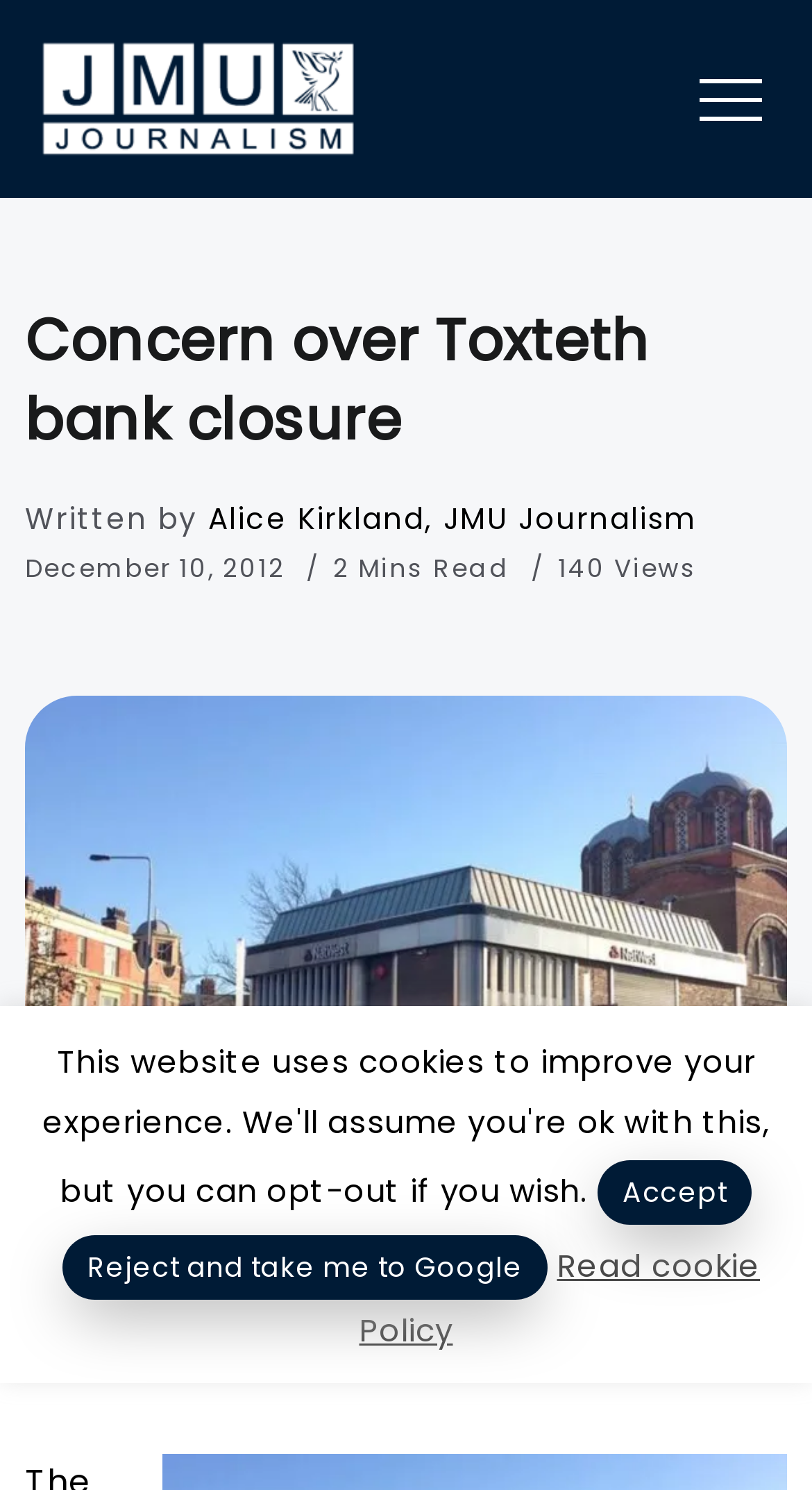How many minutes does it take to read the article?
Using the details from the image, give an elaborate explanation to answer the question.

I found the answer by looking at the StaticText '2 Mins Read' which is located below the article title, indicating that it takes 2 minutes to read the article.